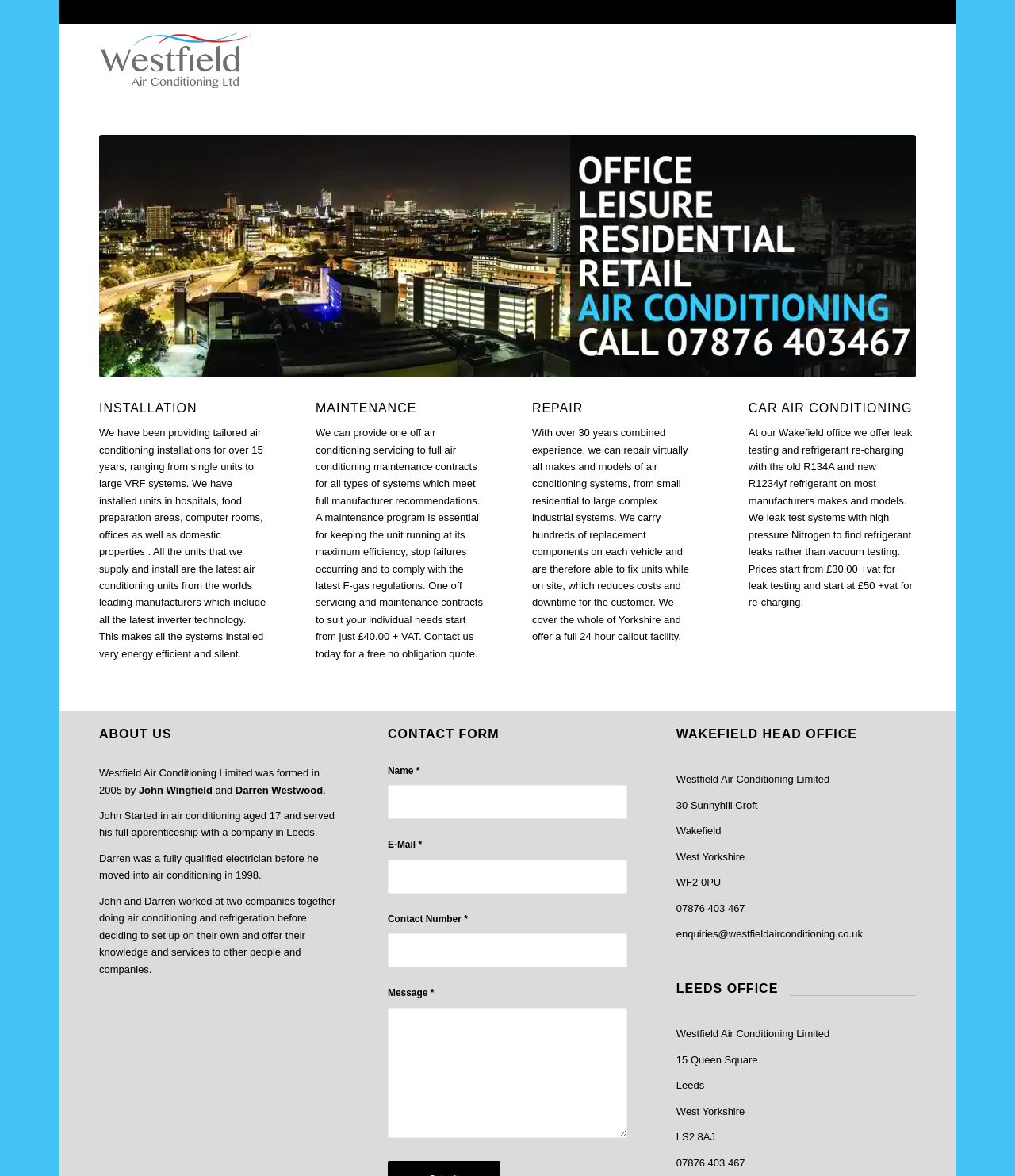What is the minimum cost for air conditioning servicing? From the image, respond with a single word or brief phrase.

£40.00 + VAT